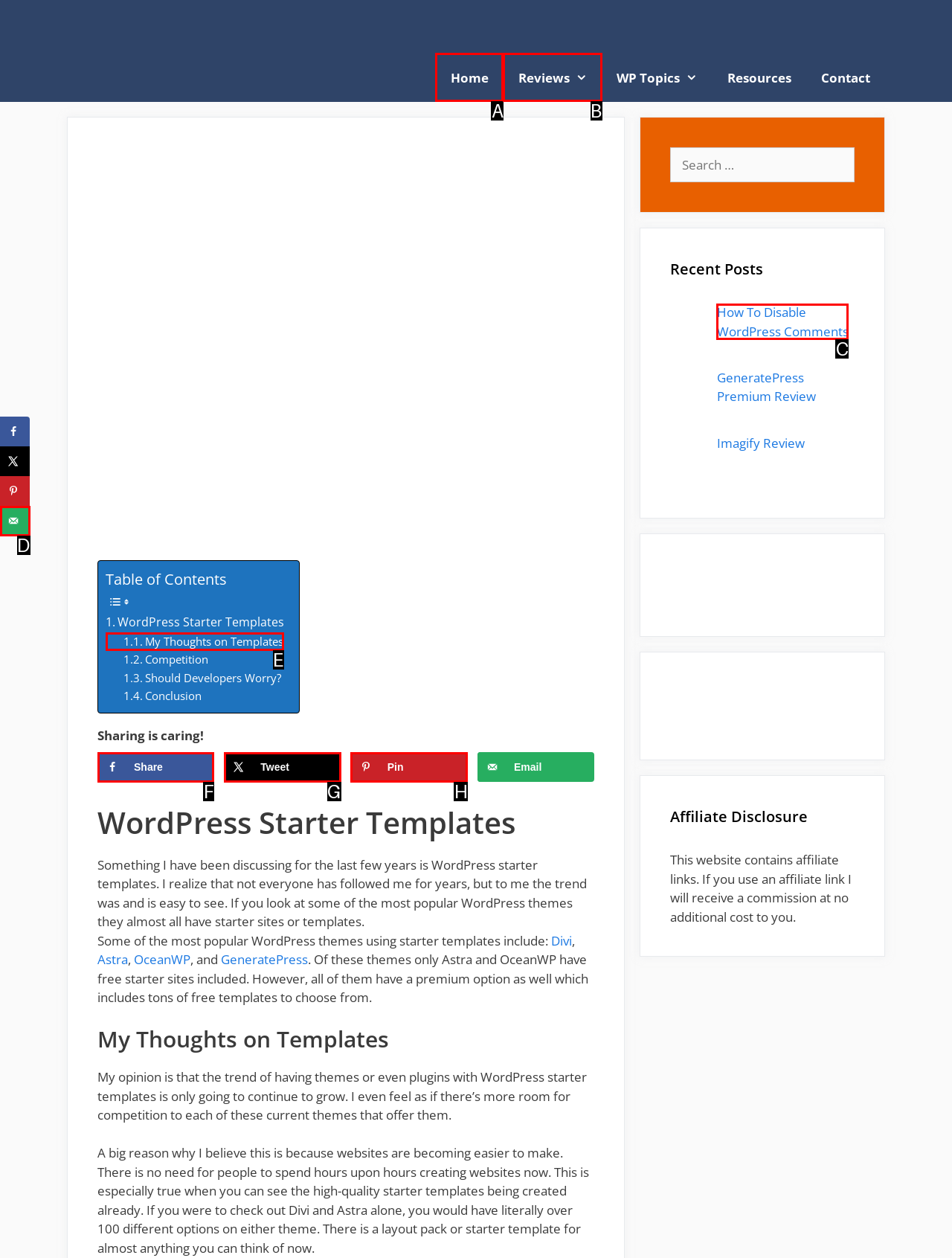Select the appropriate HTML element to click on to finish the task: Read the 'My Thoughts on Templates' section.
Answer with the letter corresponding to the selected option.

E